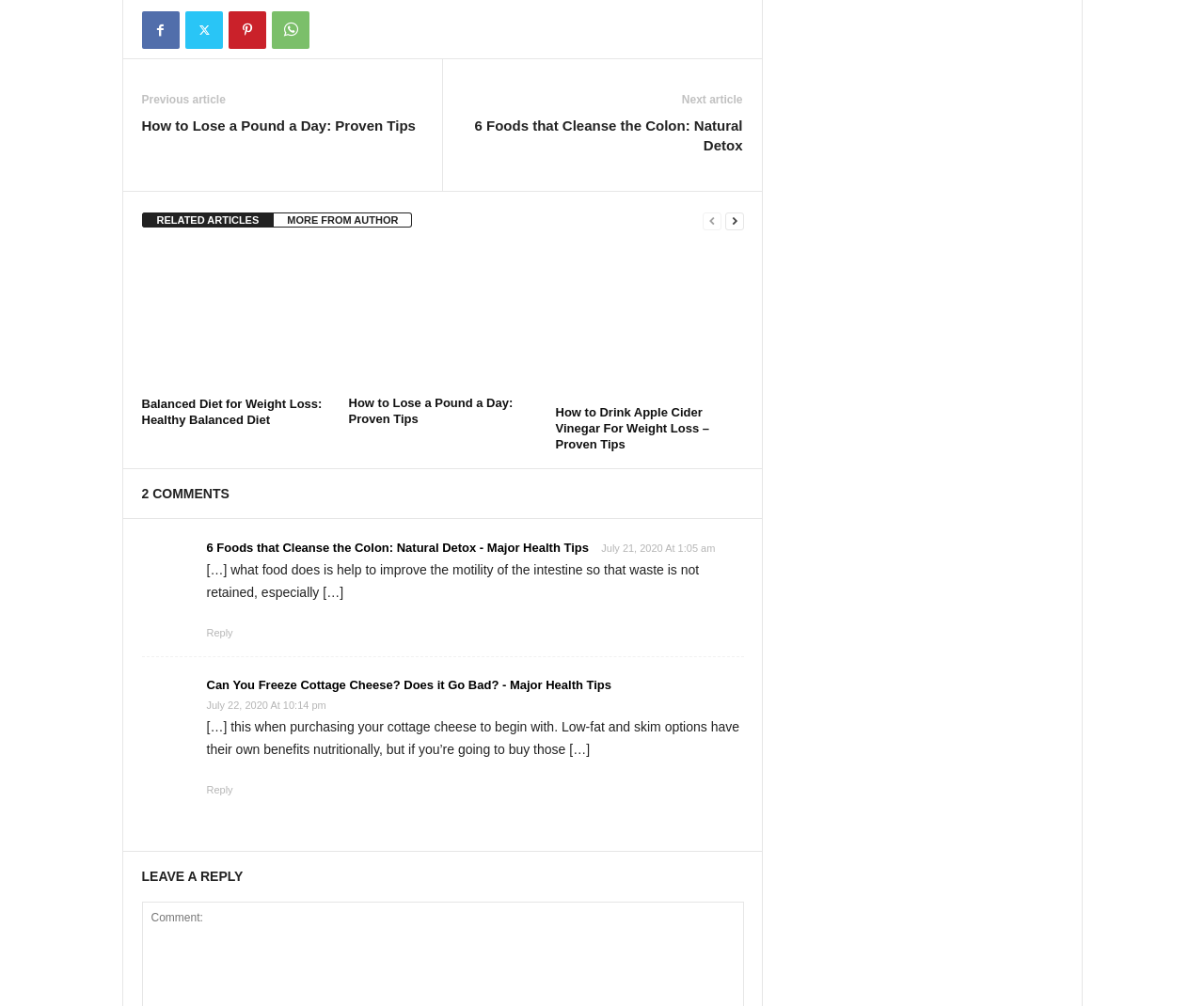Calculate the bounding box coordinates for the UI element based on the following description: "RELATED ARTICLES". Ensure the coordinates are four float numbers between 0 and 1, i.e., [left, top, right, bottom].

[0.118, 0.212, 0.228, 0.227]